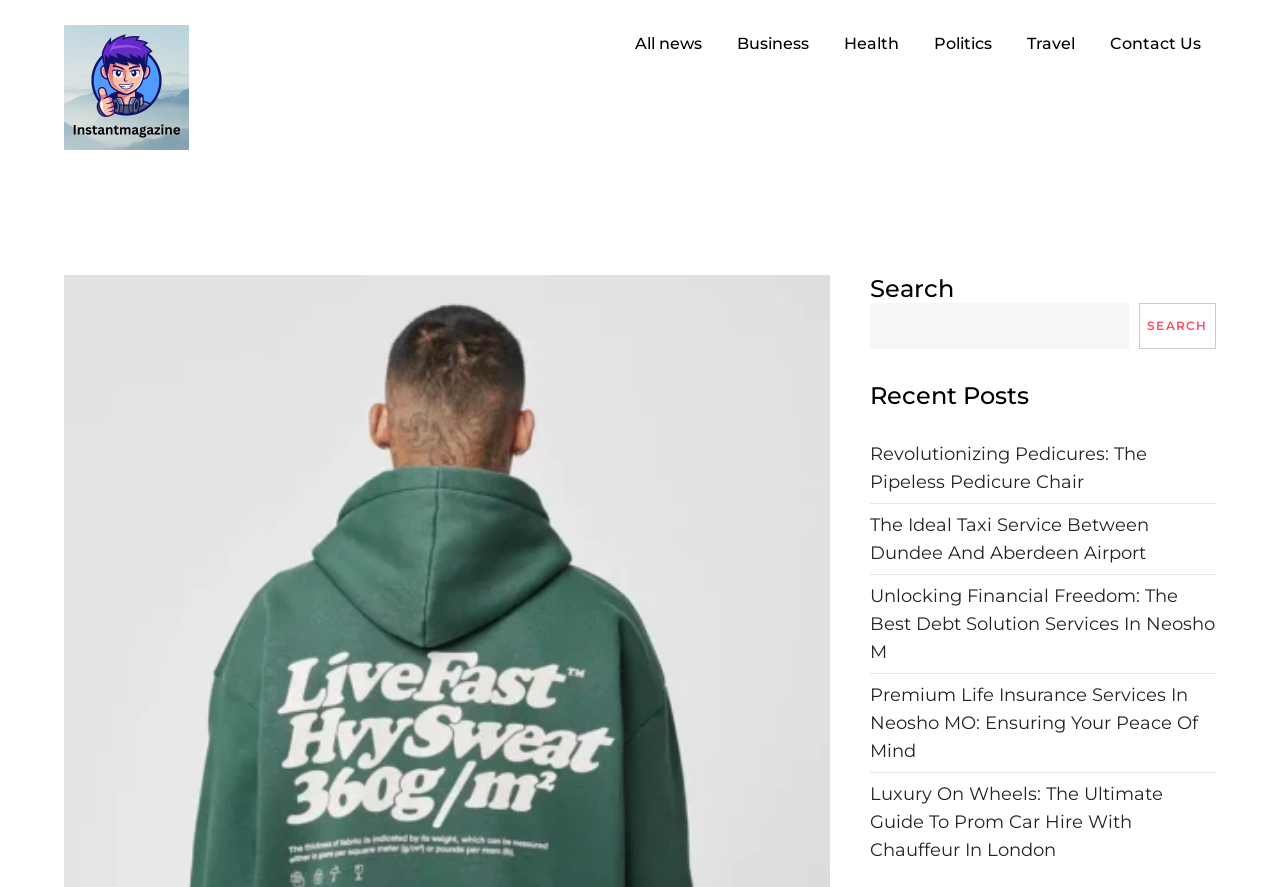What is the purpose of the search box?
From the screenshot, supply a one-word or short-phrase answer.

To search the website